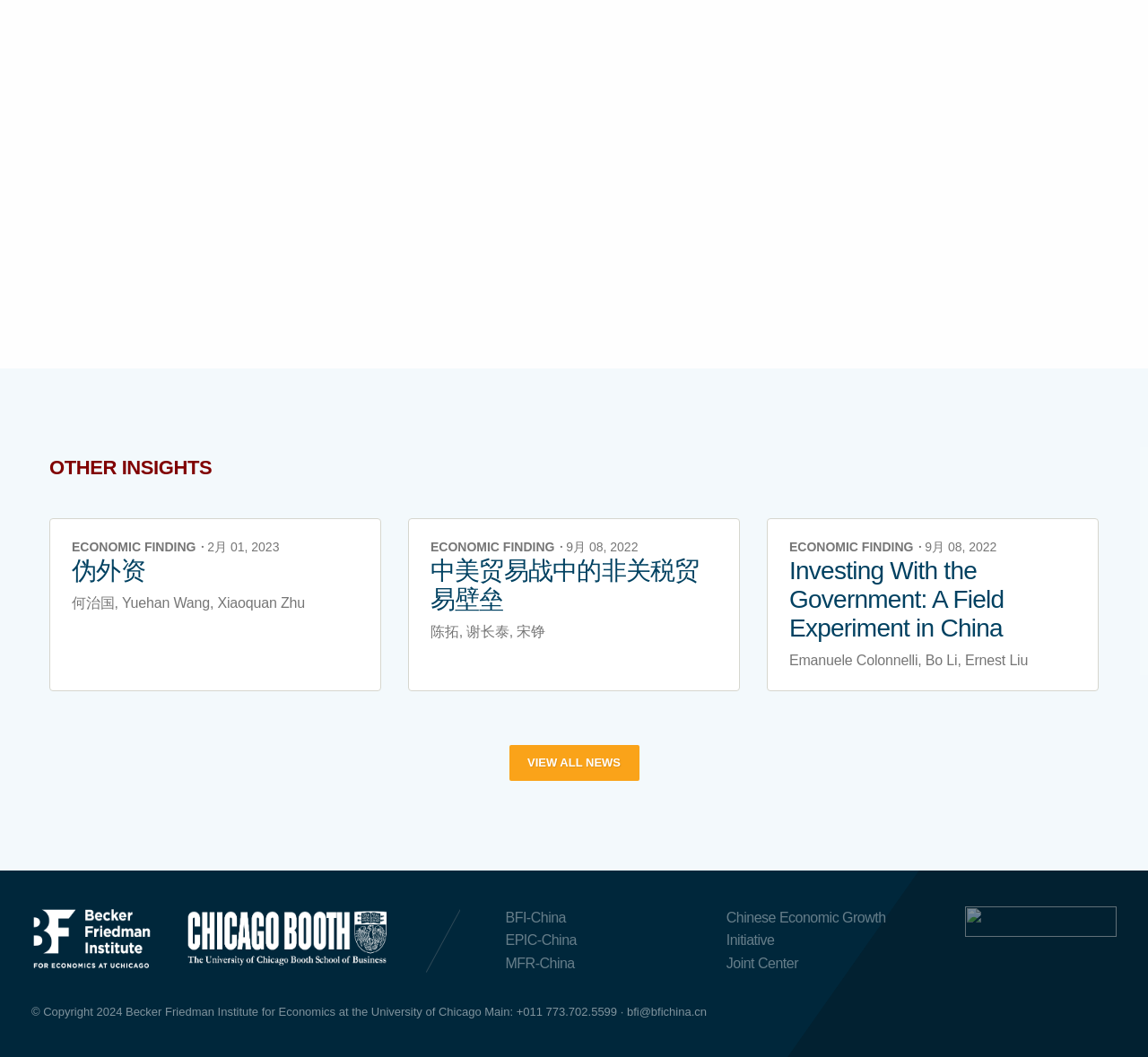Based on the image, provide a detailed response to the question:
What is the category of the first insight?

The first insight is categorized as 'ECONOMIC FINDING' which can be found in the static text element with bounding box coordinates [0.062, 0.51, 0.171, 0.524]